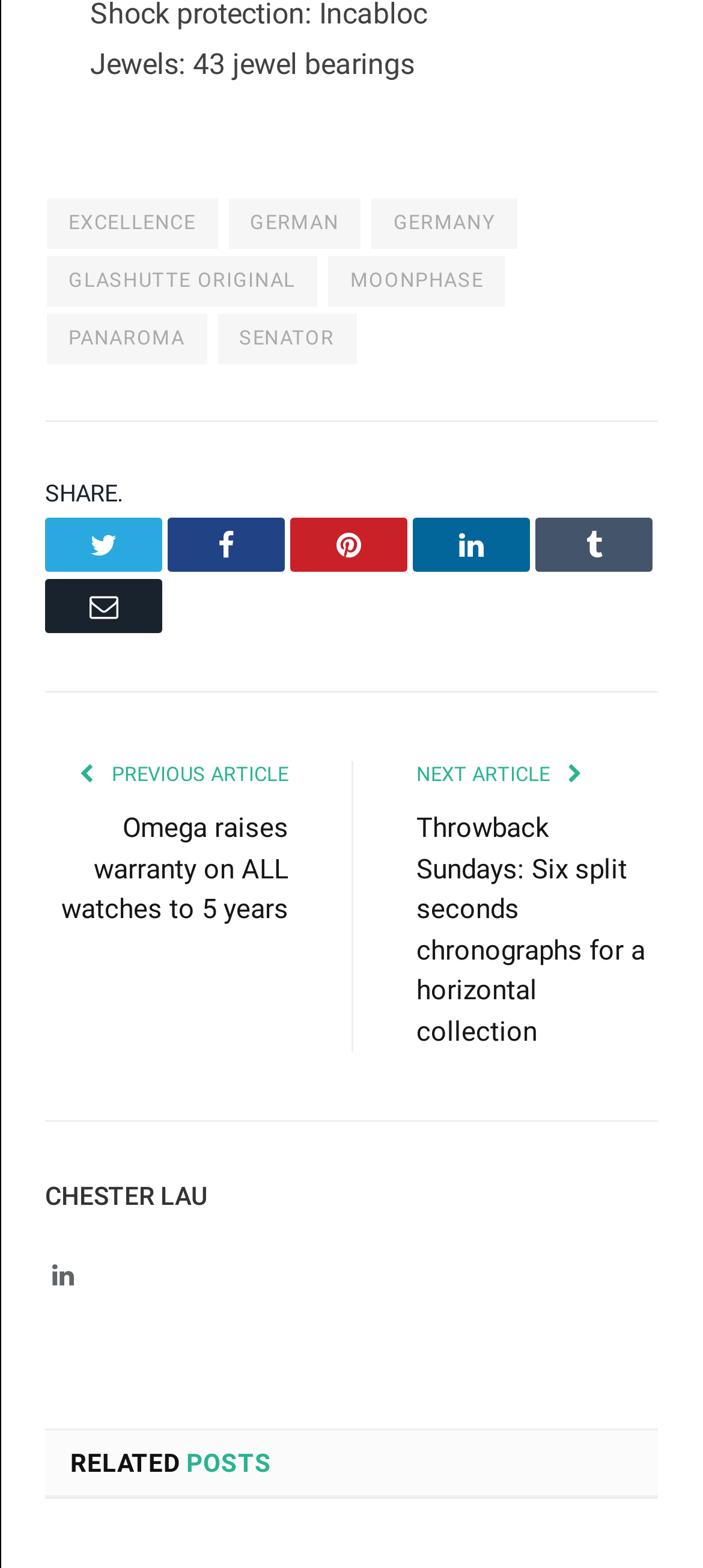Extract the bounding box coordinates for the UI element described by the text: "LinkedIn". The coordinates should be in the form of [left, top, right, bottom] with values between 0 and 1.

[0.064, 0.802, 0.115, 0.825]